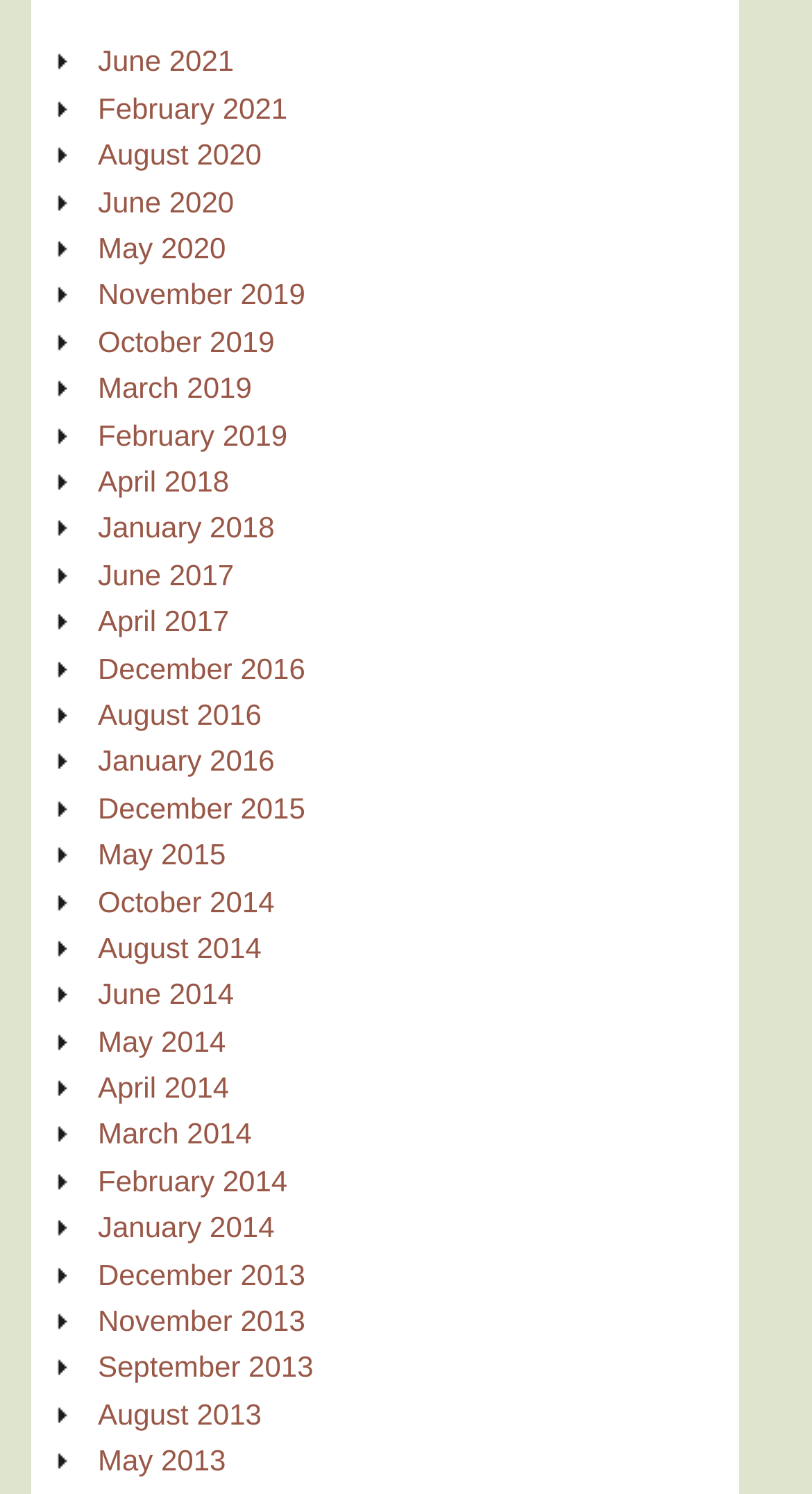How many links are present on this webpage?
Look at the screenshot and respond with one word or a short phrase.

69